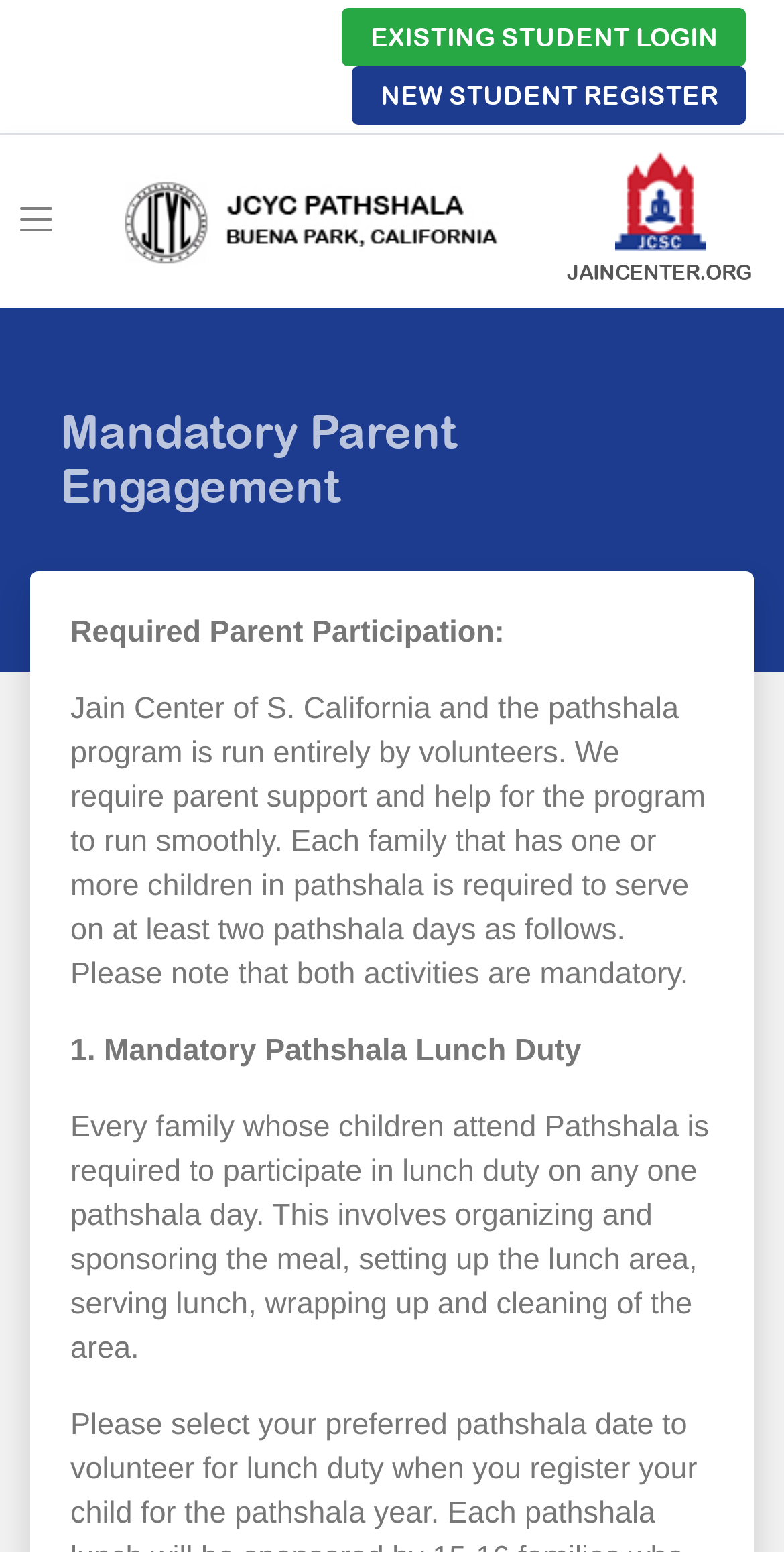Please find and give the text of the main heading on the webpage.

Mandatory Parent Engagement